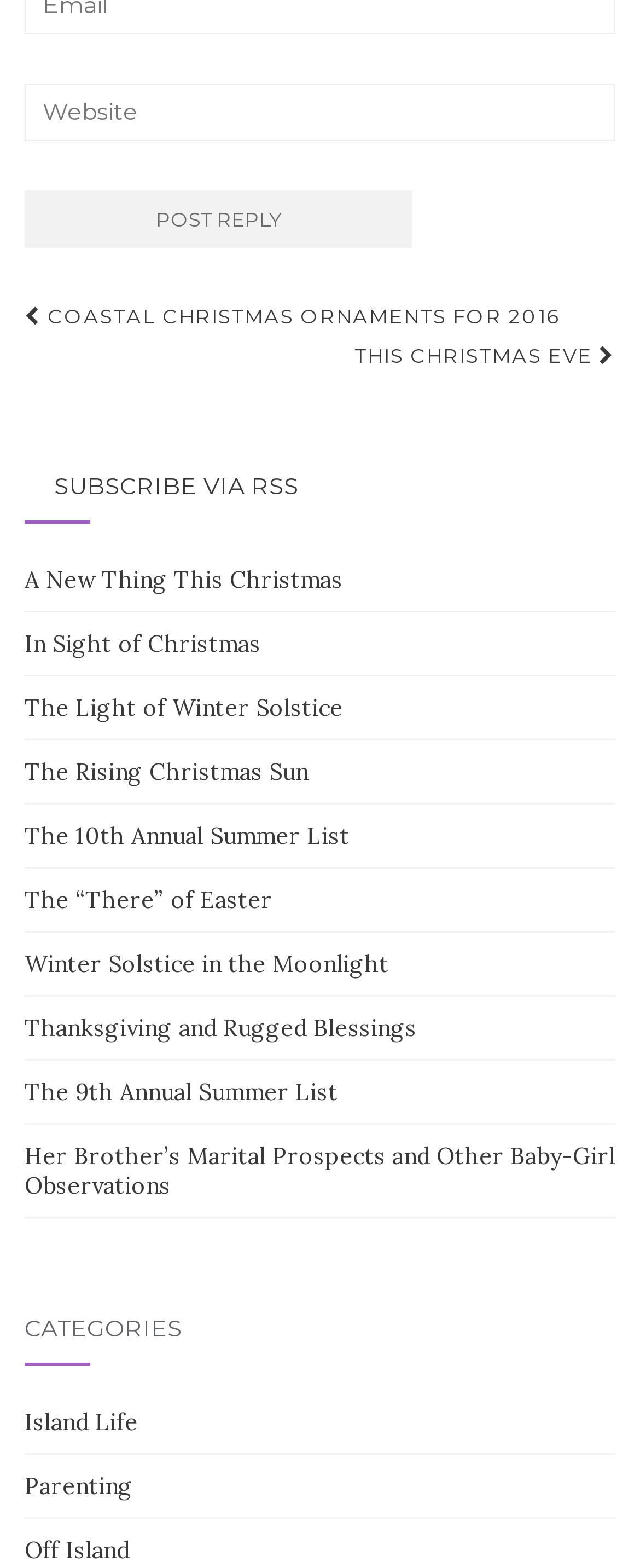Determine the bounding box coordinates of the clickable region to carry out the instruction: "visit about us page".

None